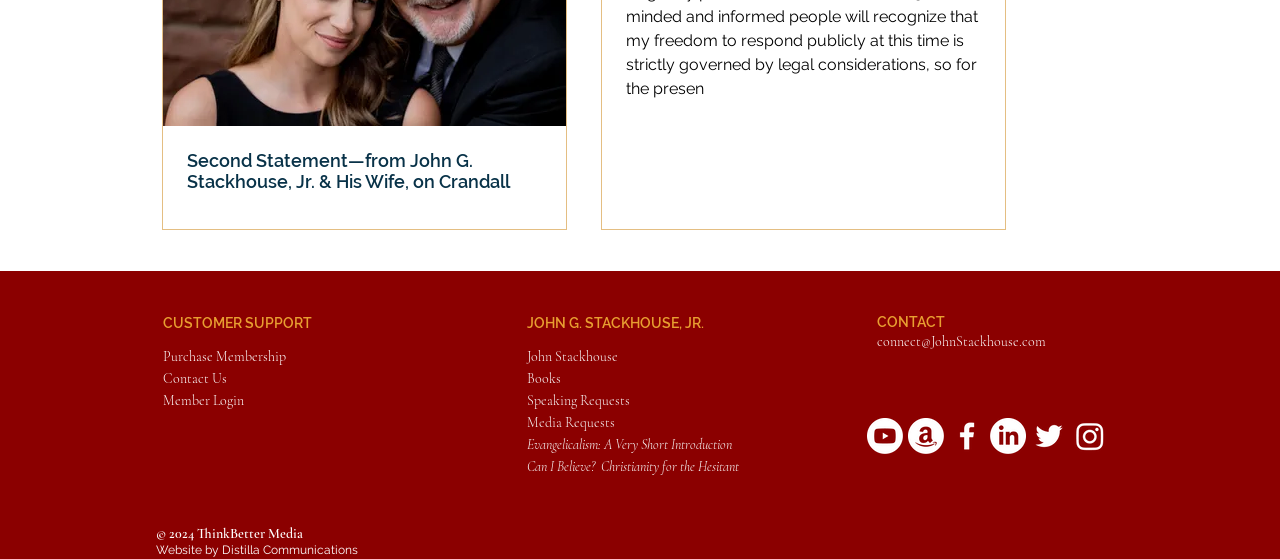Determine the bounding box coordinates of the clickable element necessary to fulfill the instruction: "Click on 'Purchase Membership'". Provide the coordinates as four float numbers within the 0 to 1 range, i.e., [left, top, right, bottom].

[0.127, 0.623, 0.223, 0.654]